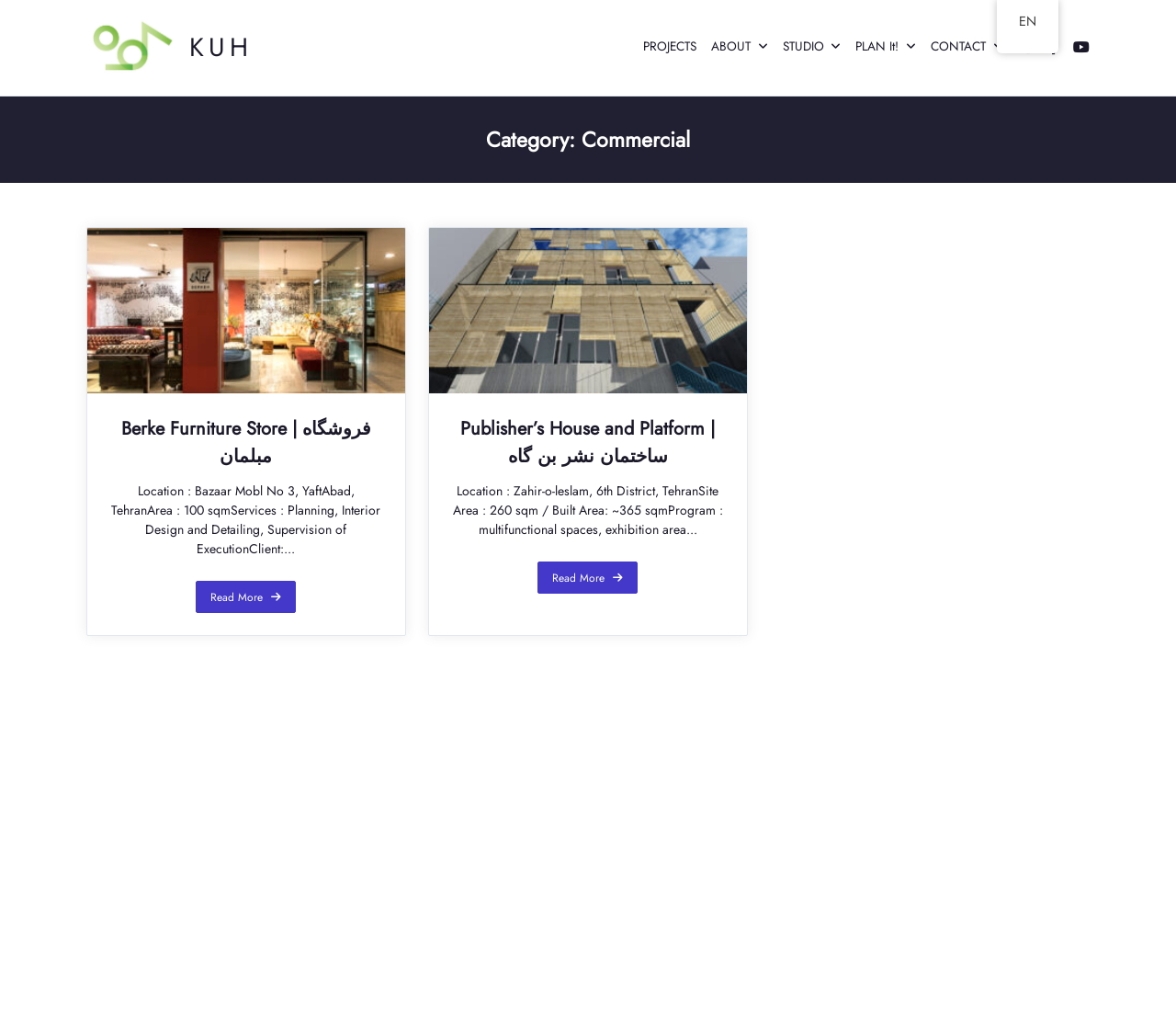Locate the bounding box coordinates of the area that needs to be clicked to fulfill the following instruction: "Switch to English language". The coordinates should be in the format of four float numbers between 0 and 1, namely [left, top, right, bottom].

[0.848, 0.005, 0.9, 0.037]